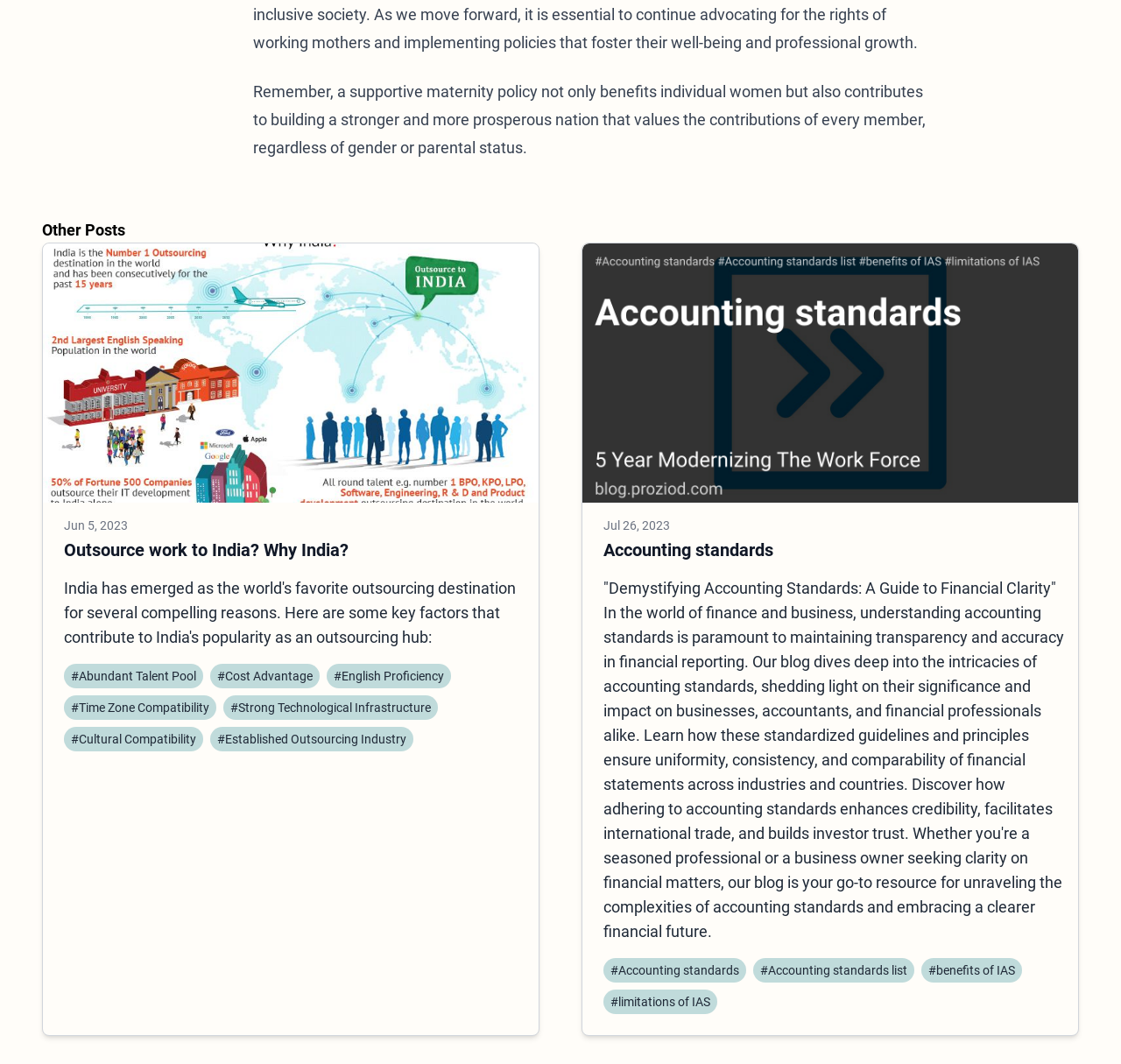Point out the bounding box coordinates of the section to click in order to follow this instruction: "Read the article 'Accounting standards'".

[0.538, 0.506, 0.949, 0.888]